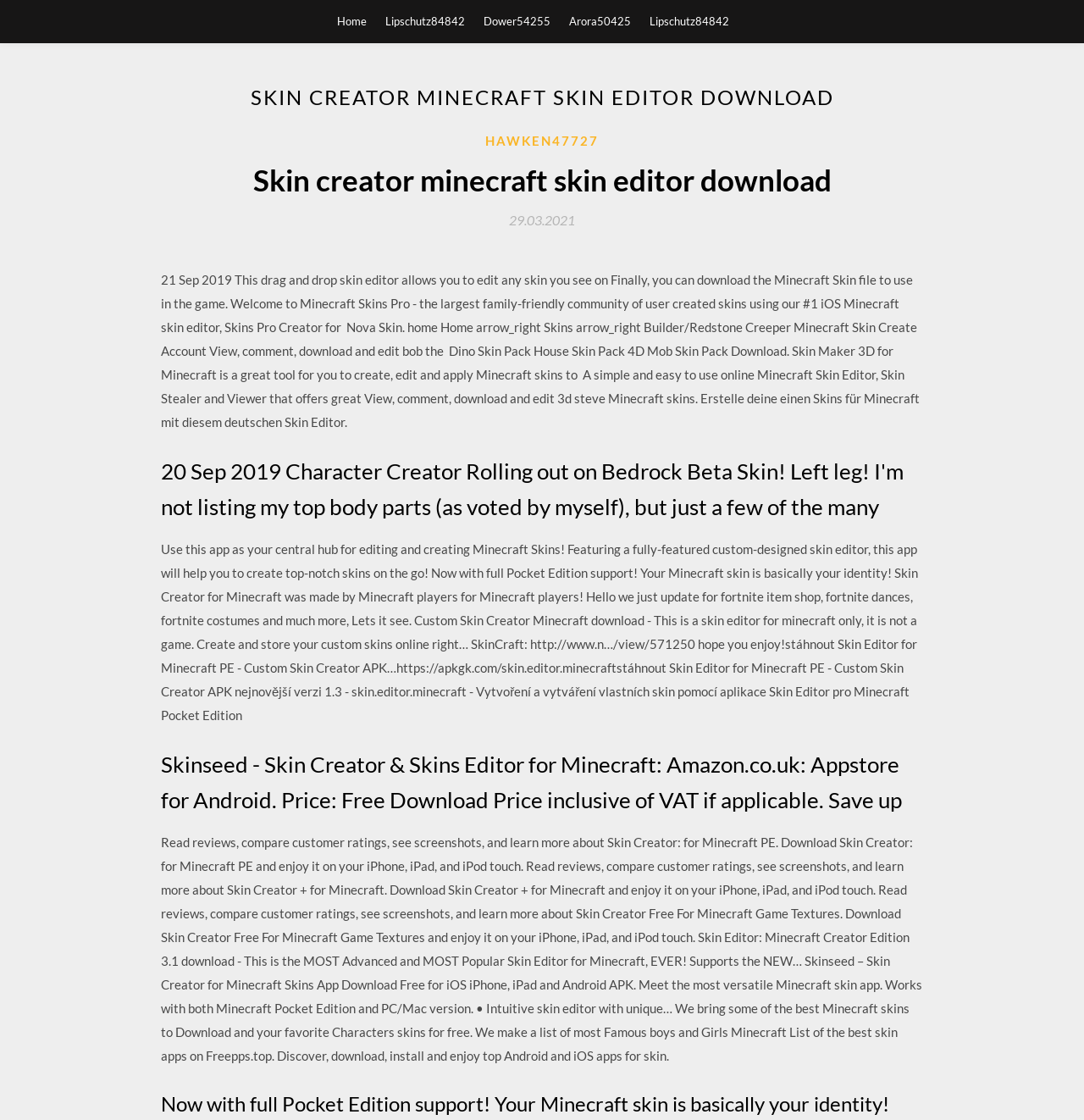Show me the bounding box coordinates of the clickable region to achieve the task as per the instruction: "View Skin Creator: for Minecraft PE details".

[0.148, 0.745, 0.851, 0.95]